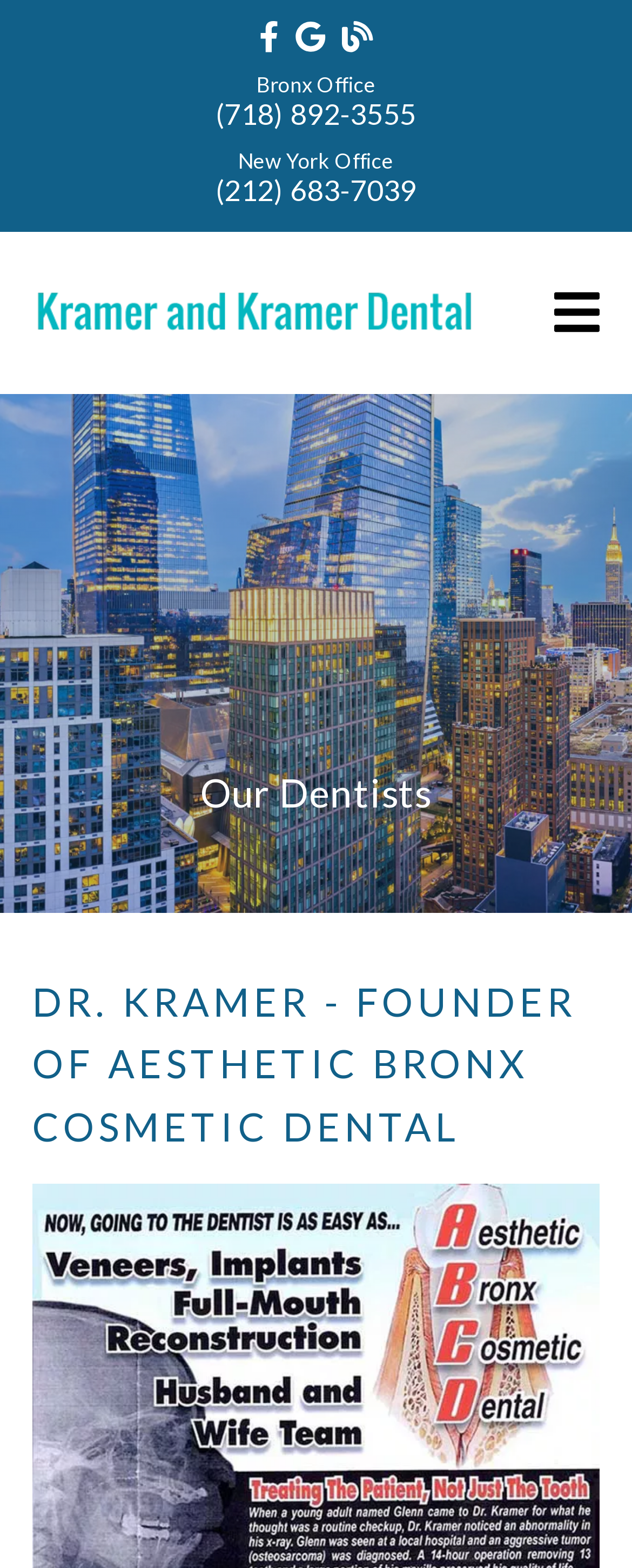How many offices are mentioned in the webpage?
Using the image, provide a concise answer in one word or a short phrase.

2